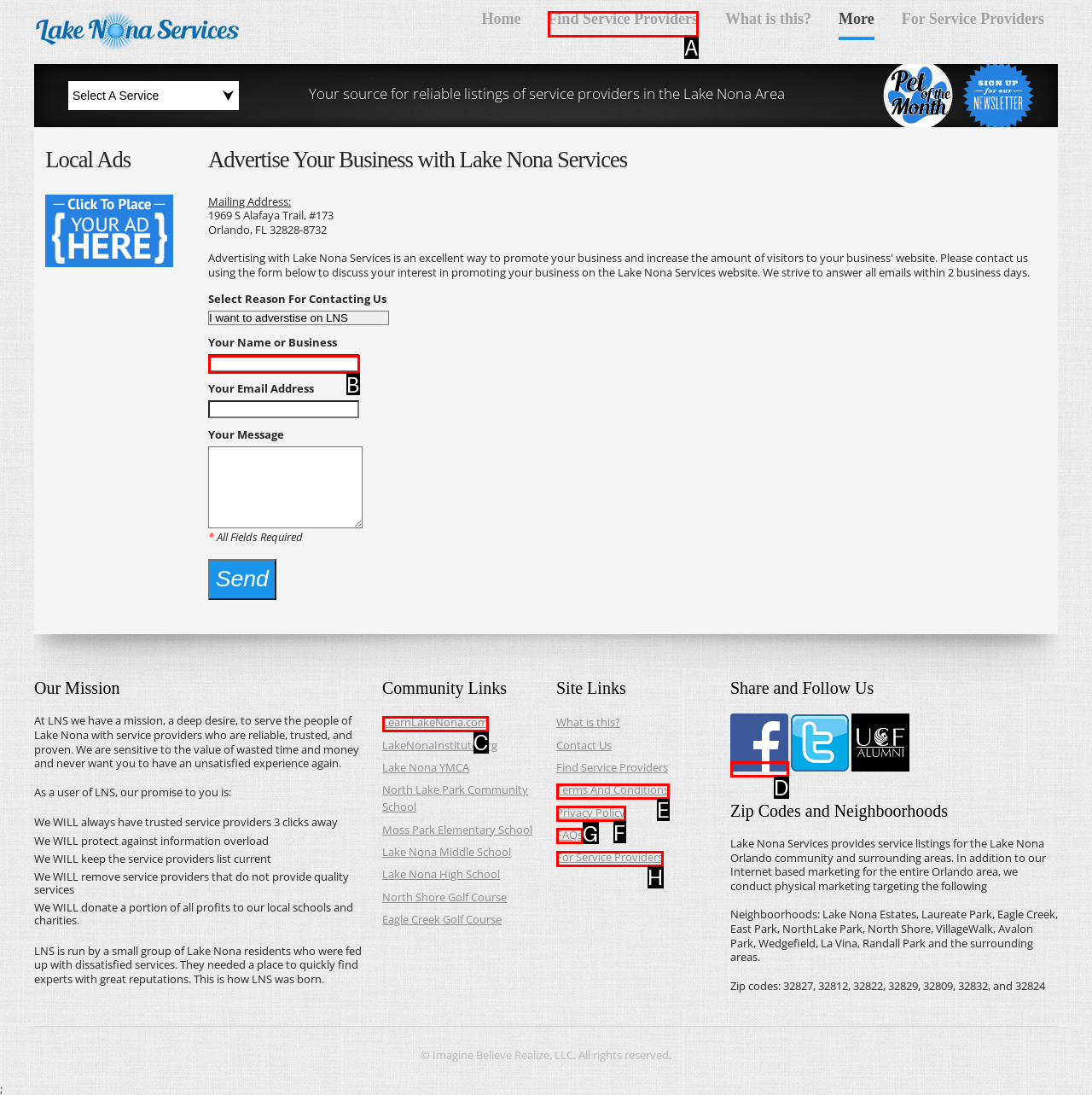Identify the option that corresponds to: LearnLakeNona.com
Respond with the corresponding letter from the choices provided.

C